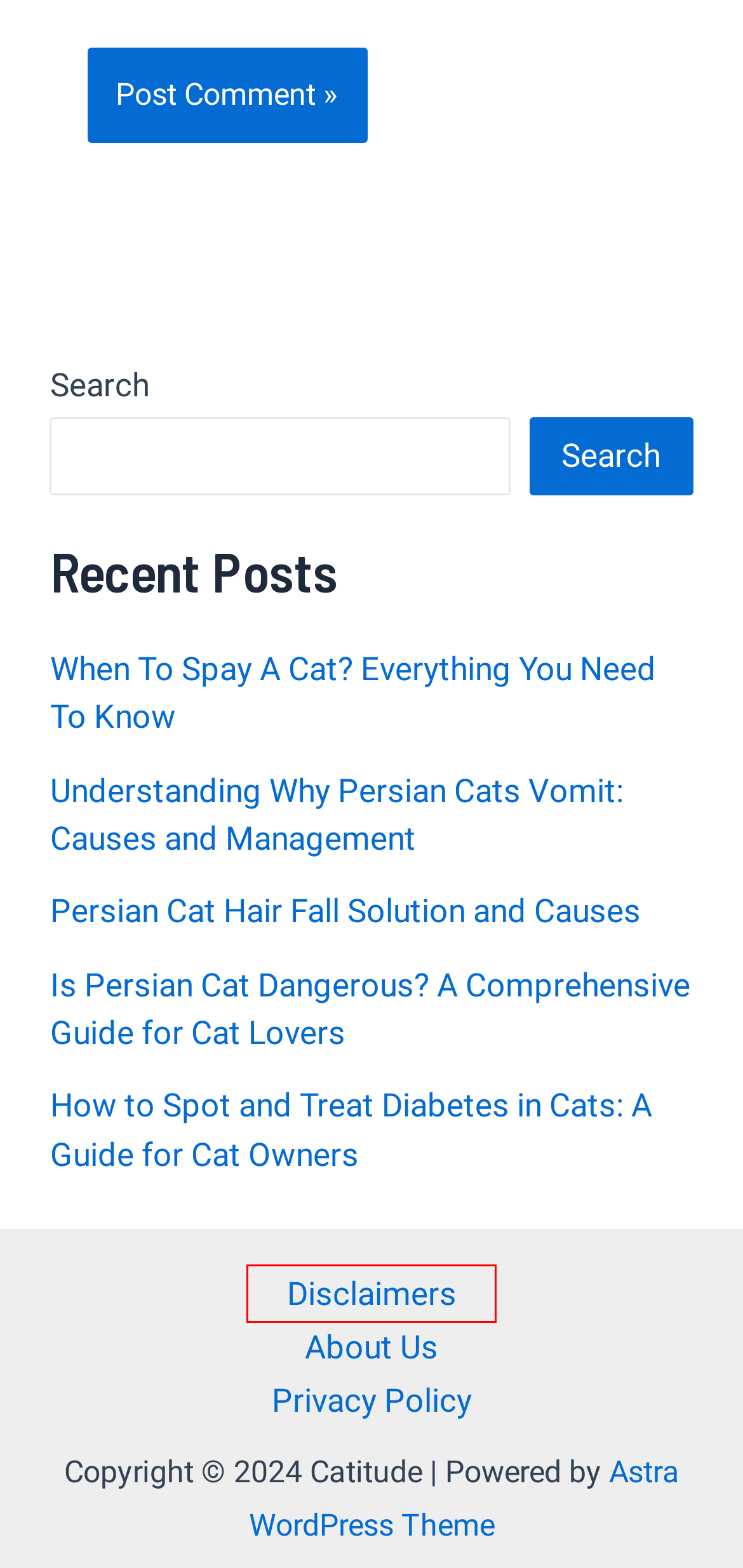You have a screenshot of a webpage, and a red bounding box highlights an element. Select the webpage description that best fits the new page after clicking the element within the bounding box. Options are:
A. Why Does My Cat Sleep Between My Legs
B. Privacy Policy - Catitude
C. Persian Cat Hair Fall Solution and Causes
D. When To Spay A Cat? Everything You Need To Know
E. How to Spot and Treat Diabetes in Cats: A Guide for Cat Owners
F. Disclaimers - Catitude
G. About Us - Catitude
H. Common Health Problem in Persian Cat

F